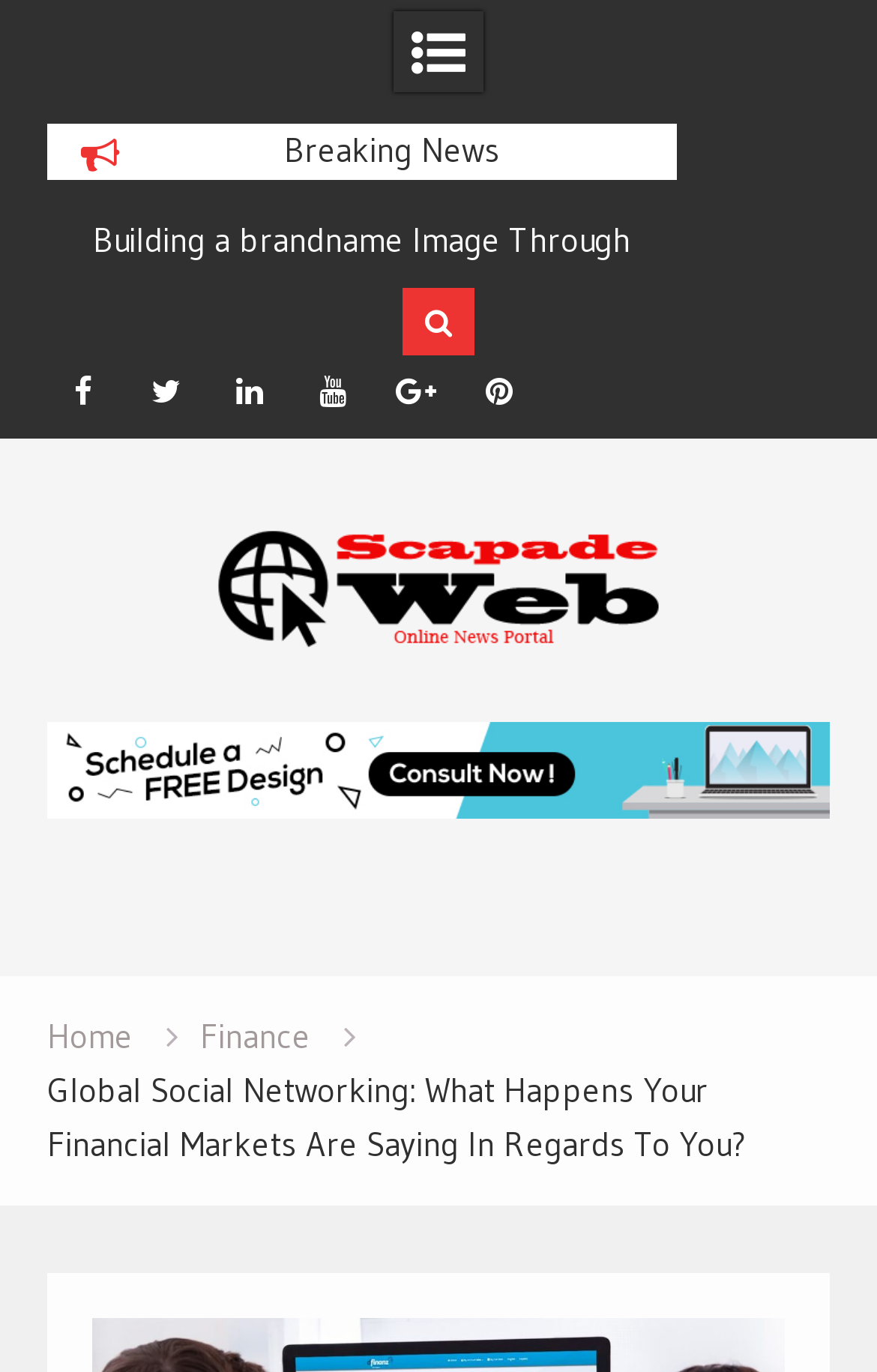Given the element description "parent_node: Skip to content", identify the bounding box of the corresponding UI element.

[0.0, 0.0, 1.0, 0.075]